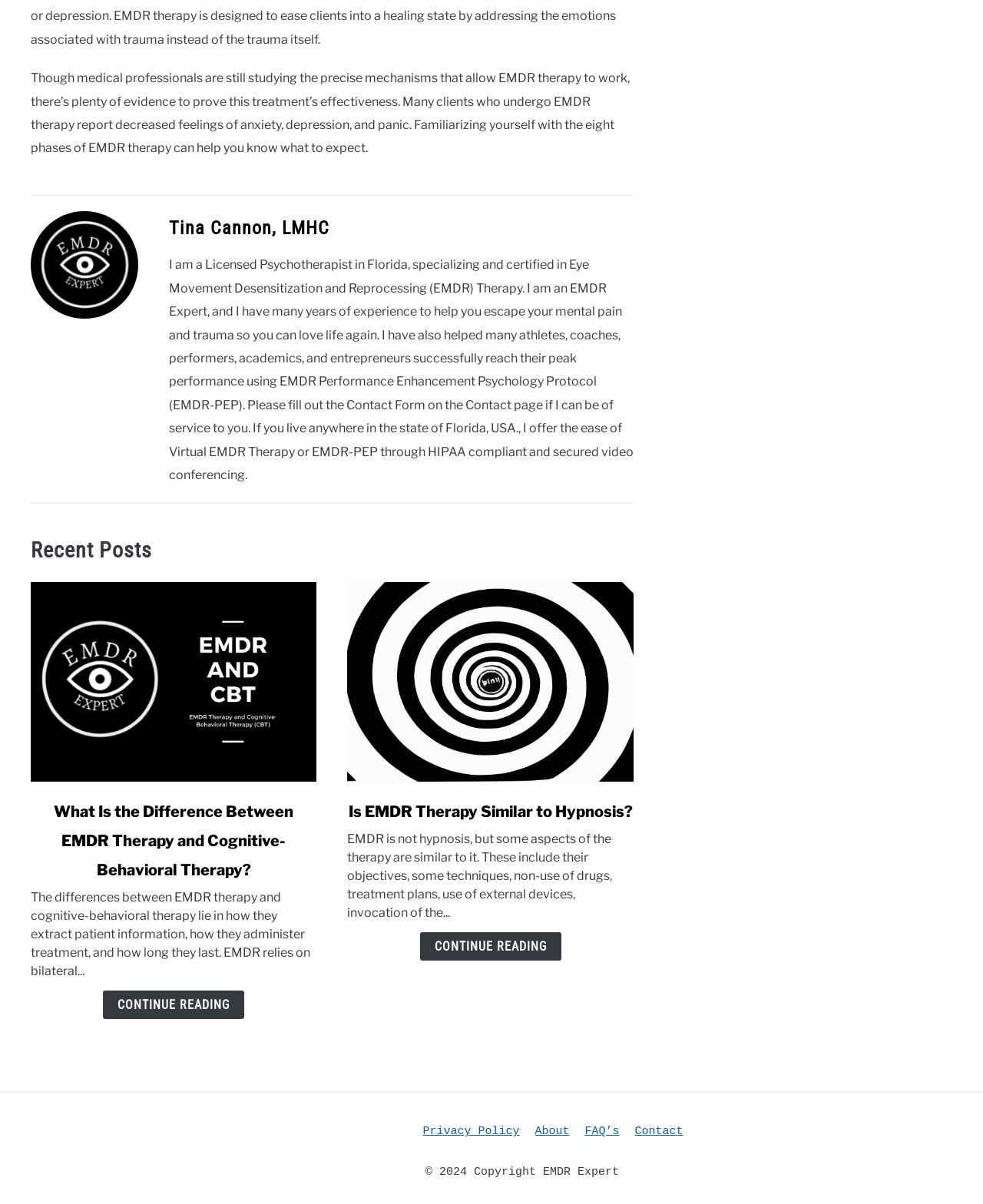Please determine the bounding box coordinates of the section I need to click to accomplish this instruction: "read the article about EMDR therapy and cognitive-behavioral therapy".

[0.031, 0.484, 0.322, 0.649]